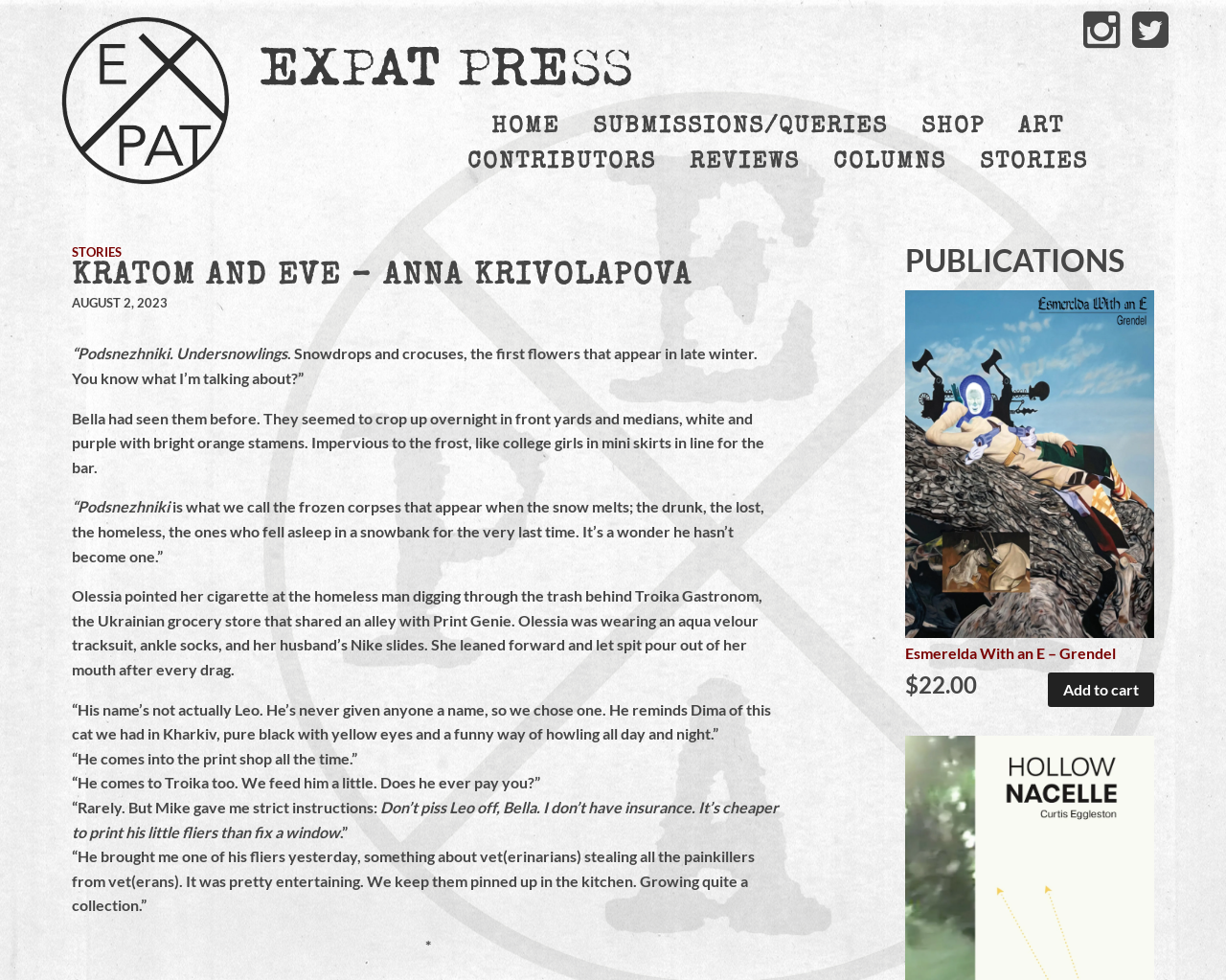Determine the bounding box for the described HTML element: "Add to cart". Ensure the coordinates are four float numbers between 0 and 1 in the format [left, top, right, bottom].

[0.855, 0.686, 0.941, 0.721]